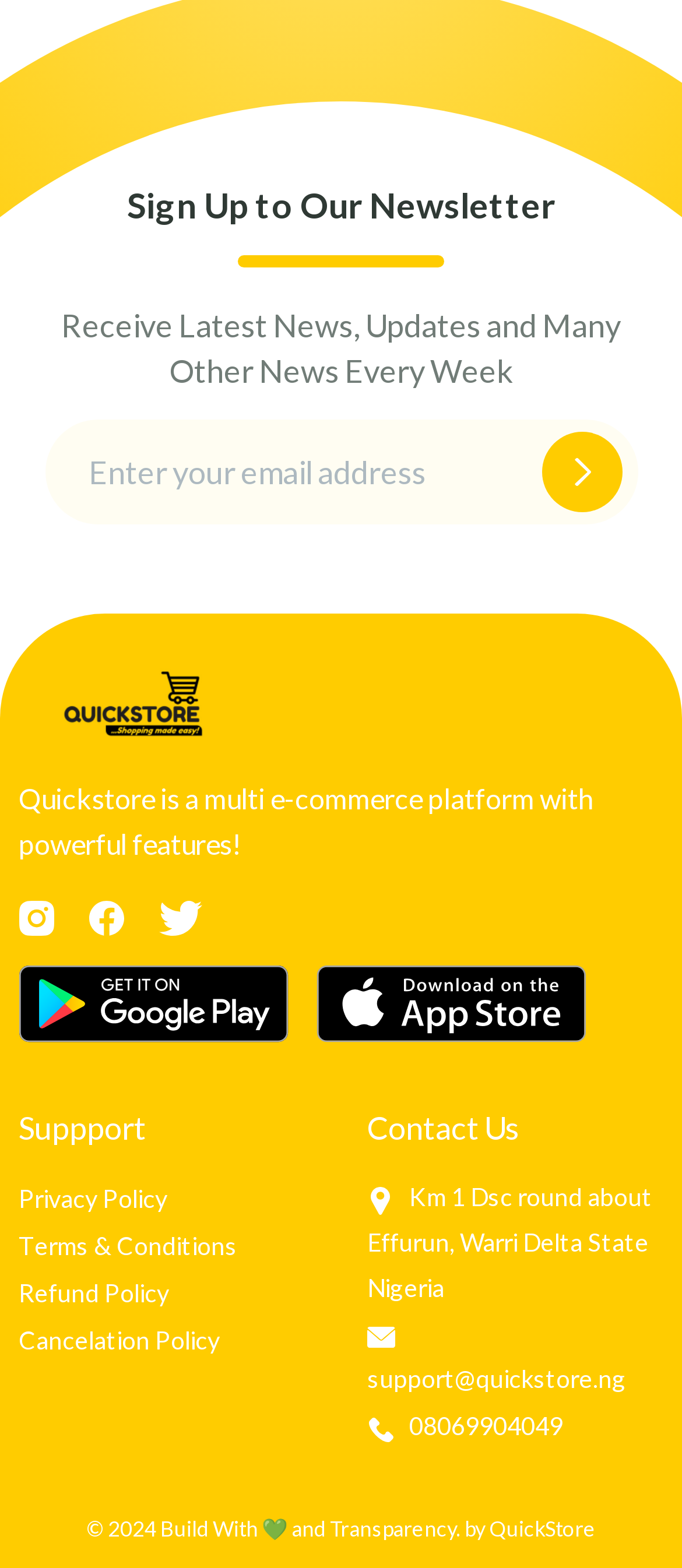Please answer the following question using a single word or phrase: 
What is the copyright year of Quickstore?

2024